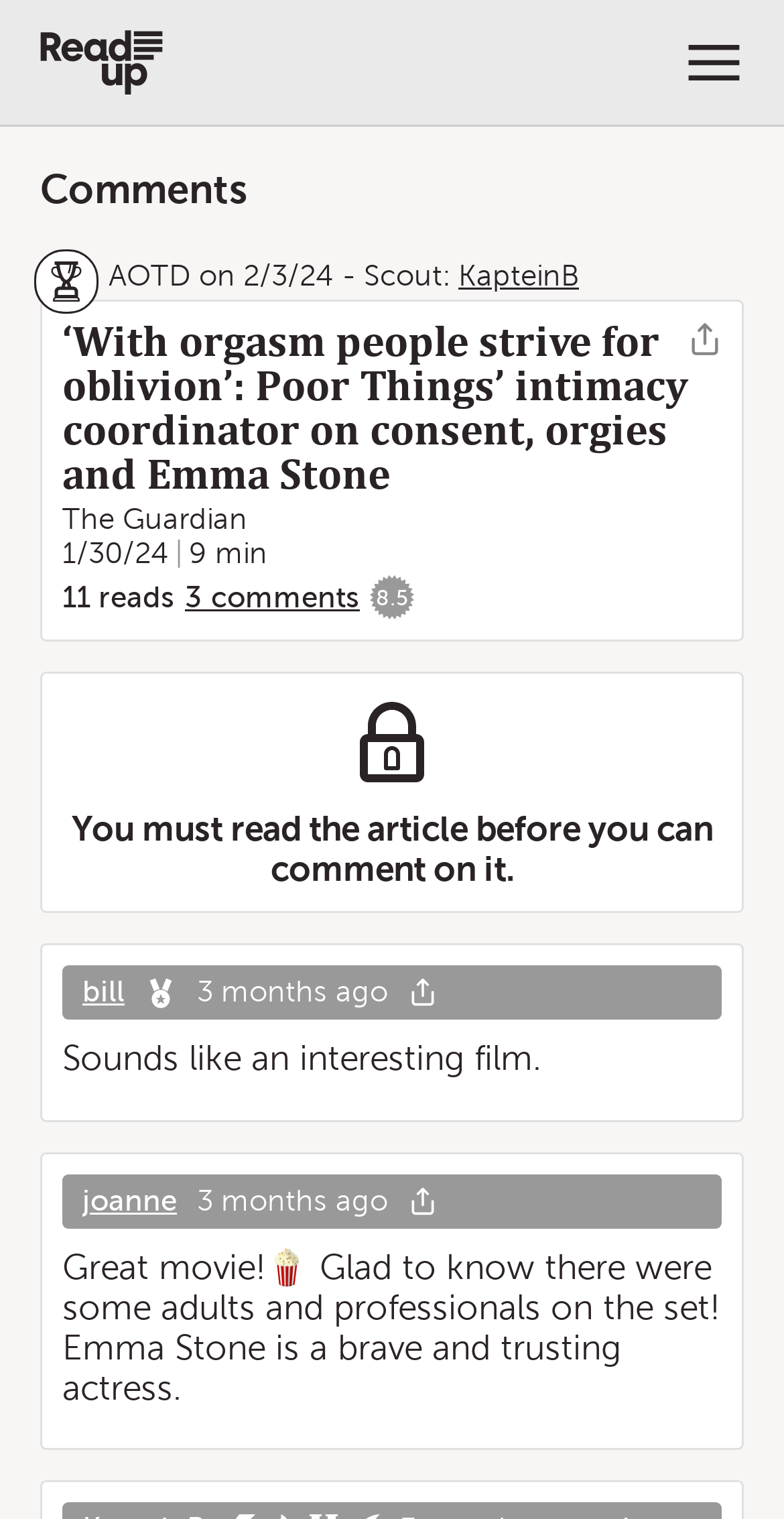Identify the bounding box coordinates for the region to click in order to carry out this instruction: "View the comment from 'KapteinB'". Provide the coordinates using four float numbers between 0 and 1, formatted as [left, top, right, bottom].

[0.105, 0.301, 0.264, 0.323]